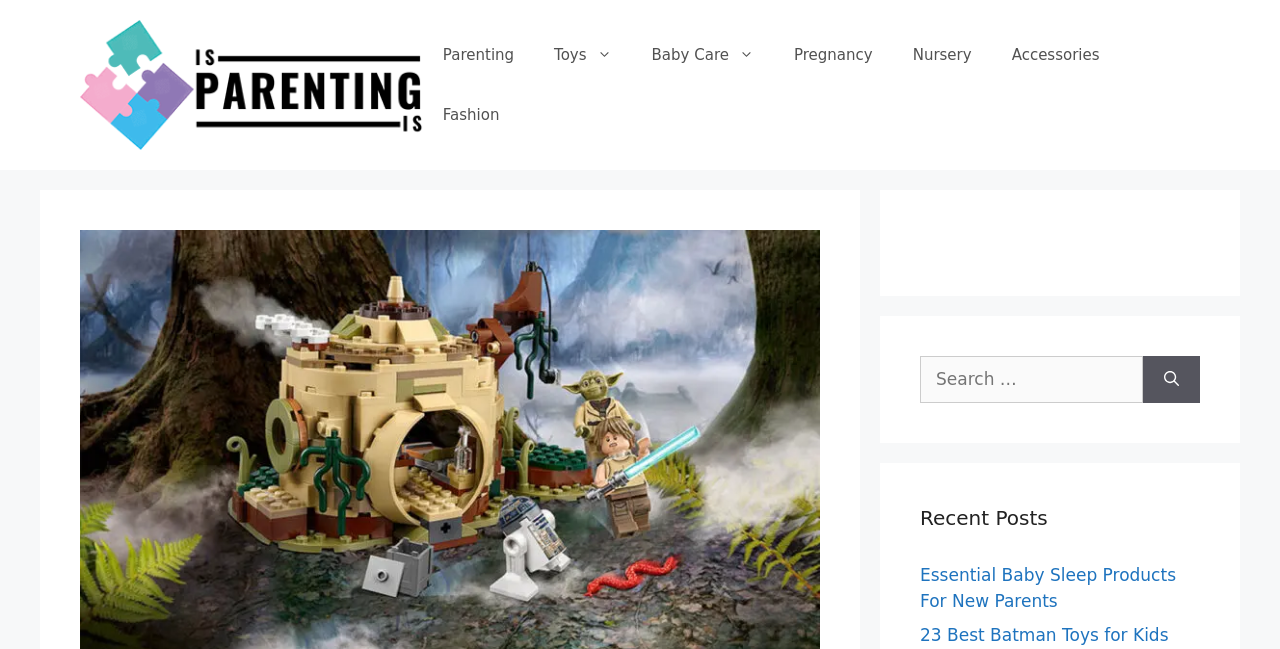Extract the bounding box coordinates of the UI element described by: "4th Amendment". The coordinates should include four float numbers ranging from 0 to 1, e.g., [left, top, right, bottom].

None